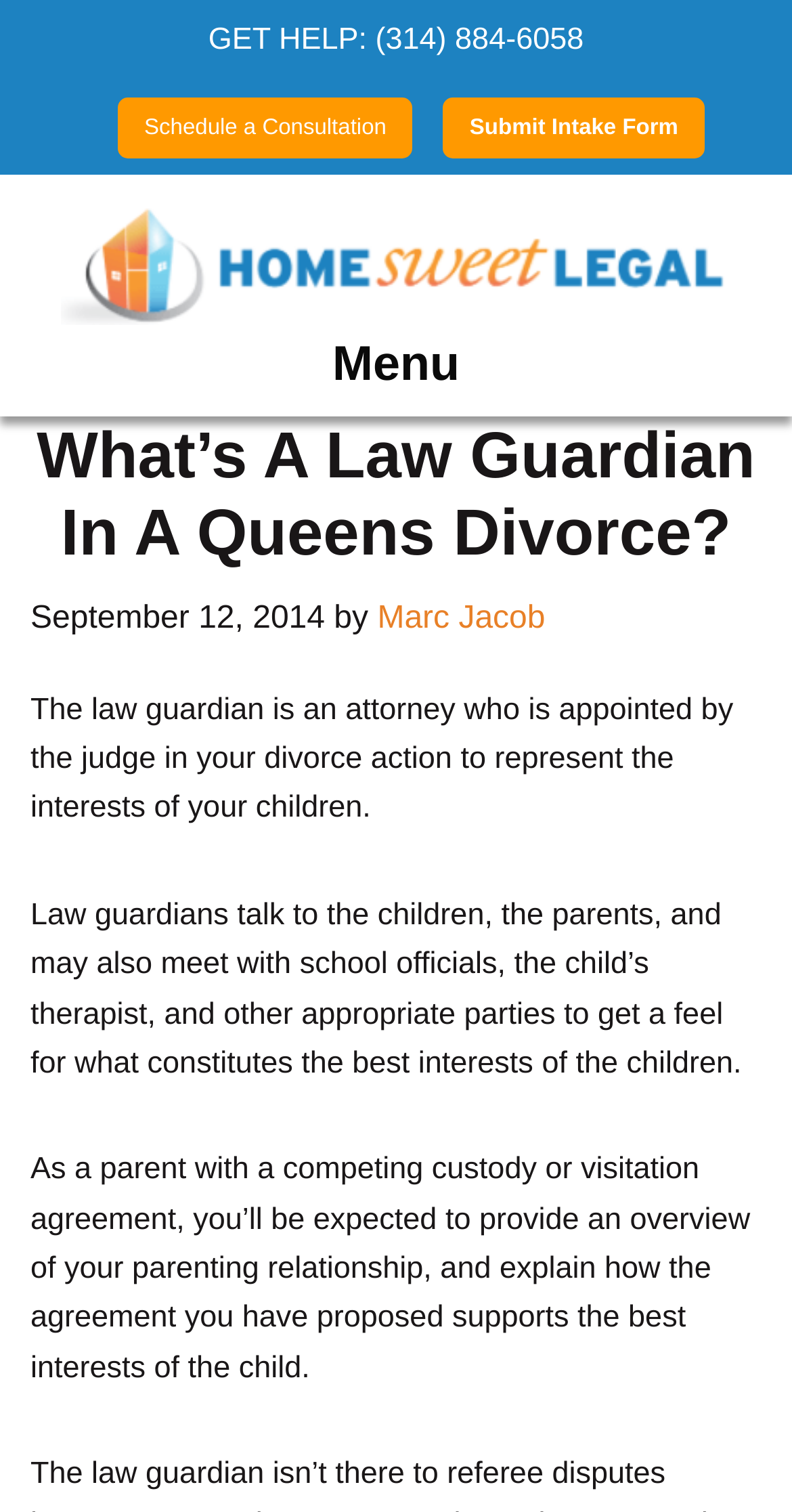Calculate the bounding box coordinates of the UI element given the description: "(314) 884-6058".

[0.474, 0.015, 0.737, 0.038]